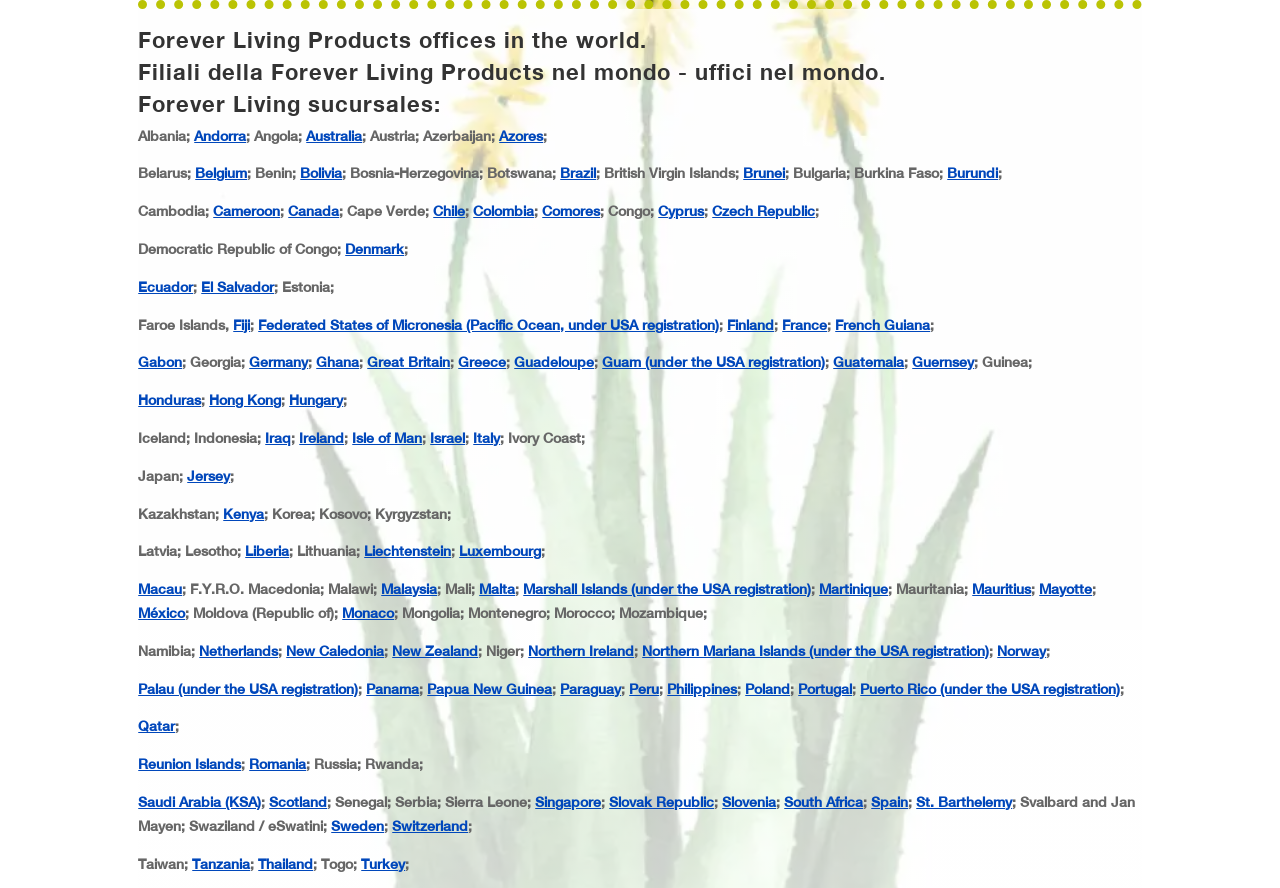What is the first country listed?
Using the information from the image, answer the question thoroughly.

I looked at the first static text element and saw that it says 'Albania;'. This suggests that Albania is the first country listed.